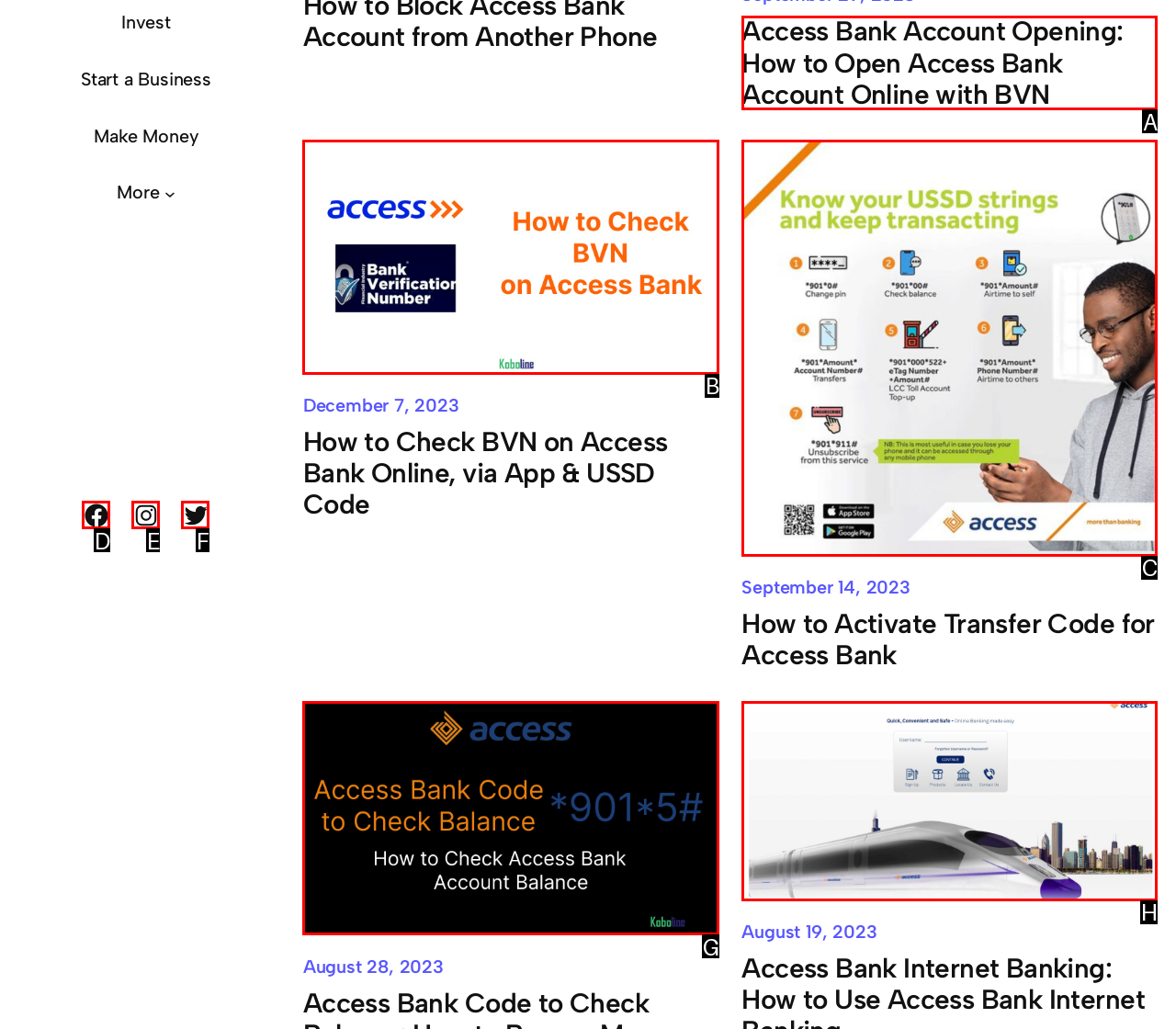Choose the option that best matches the element: Twitter
Respond with the letter of the correct option.

F